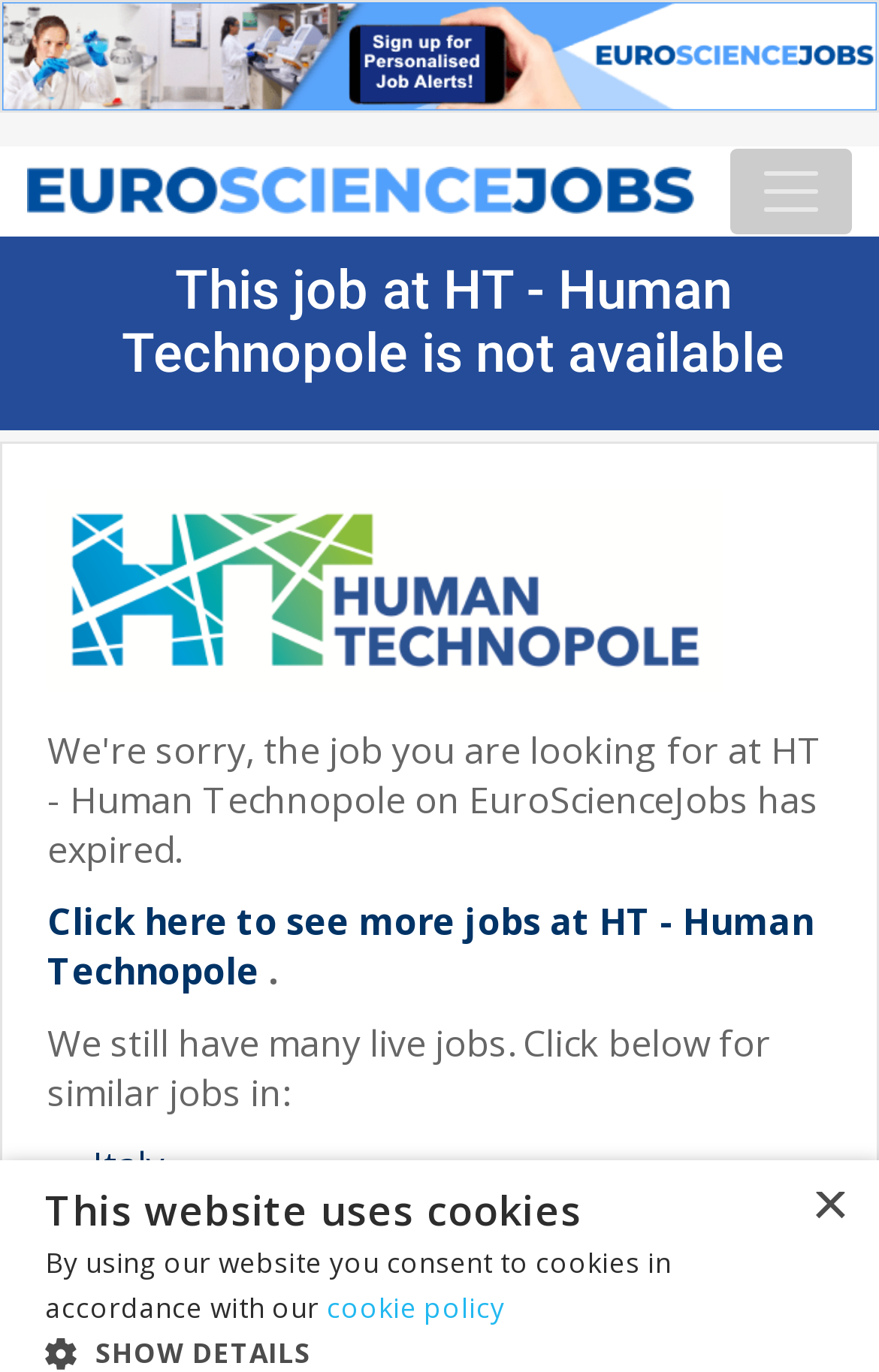Using the information in the image, give a detailed answer to the following question: What is the location of the job?

I found the answer by looking at the link 'HT - Human Technopole' and its corresponding image, which suggests that the job is located at HT - Human Technopole. The location is specified as Milan, Italy.